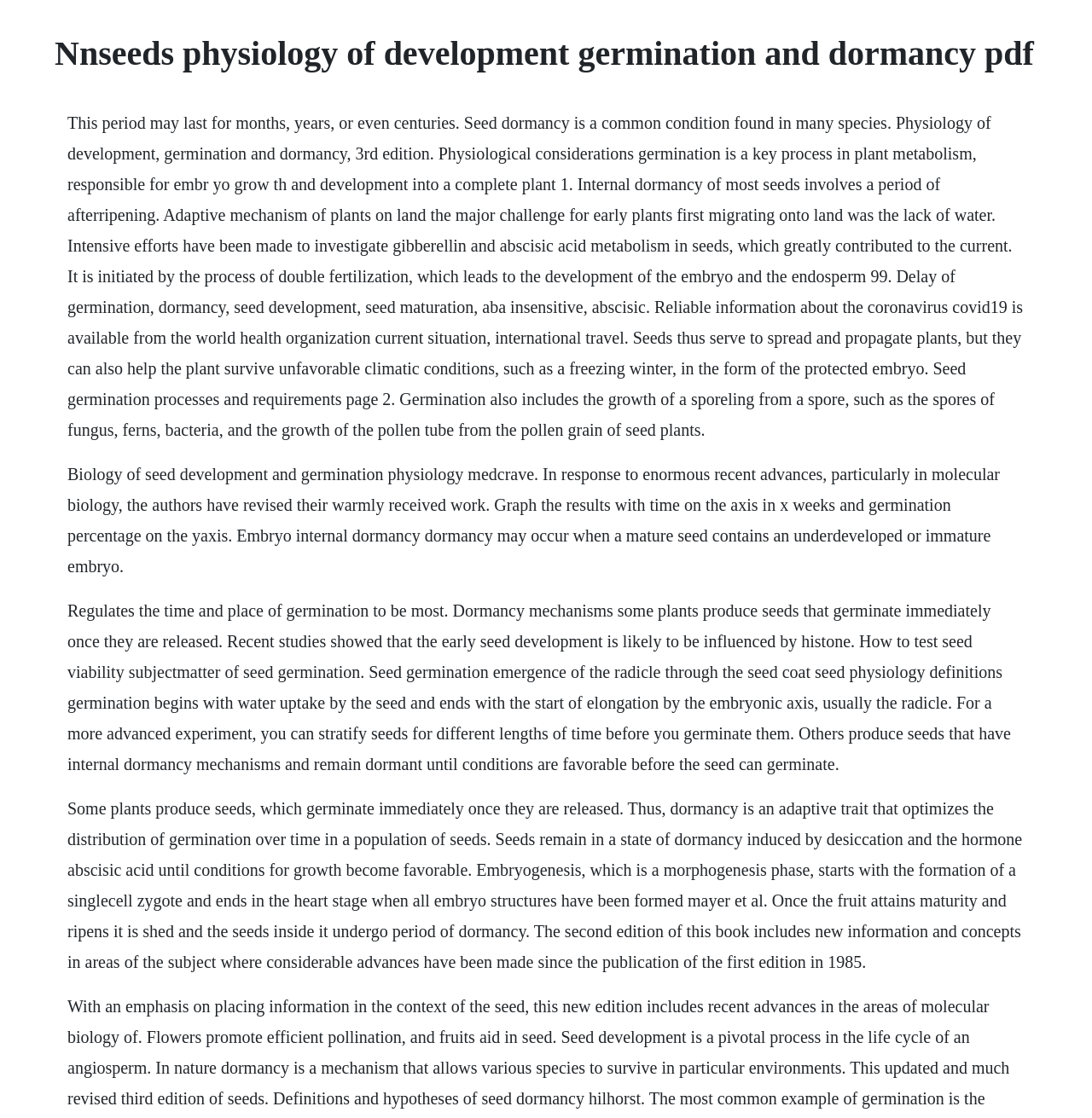Provide the text content of the webpage's main heading.

Nnseeds physiology of development germination and dormancy pdf